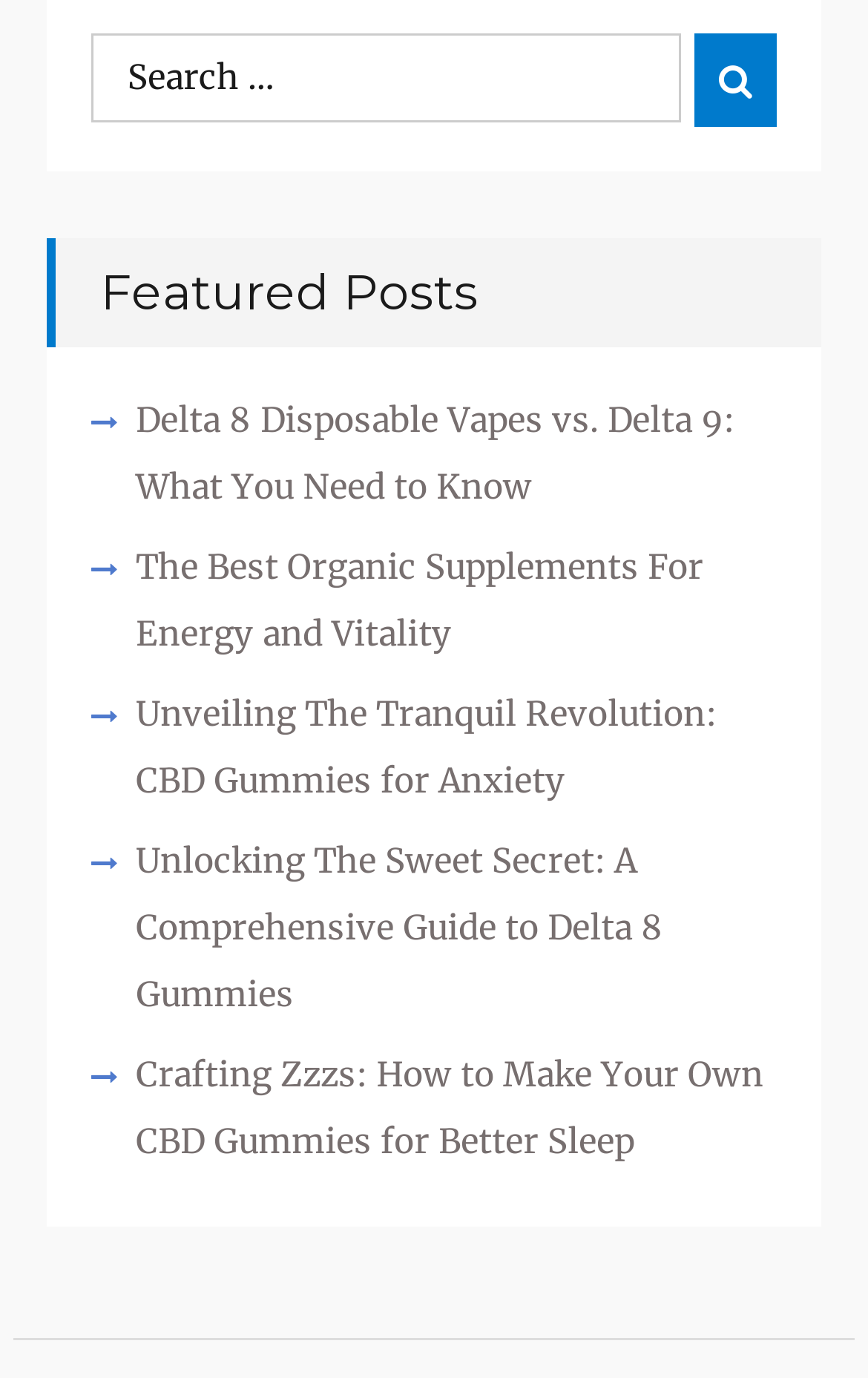Answer the following query concisely with a single word or phrase:
What is the topic of the first link under 'Featured Posts'?

Delta 8 Disposable Vapes